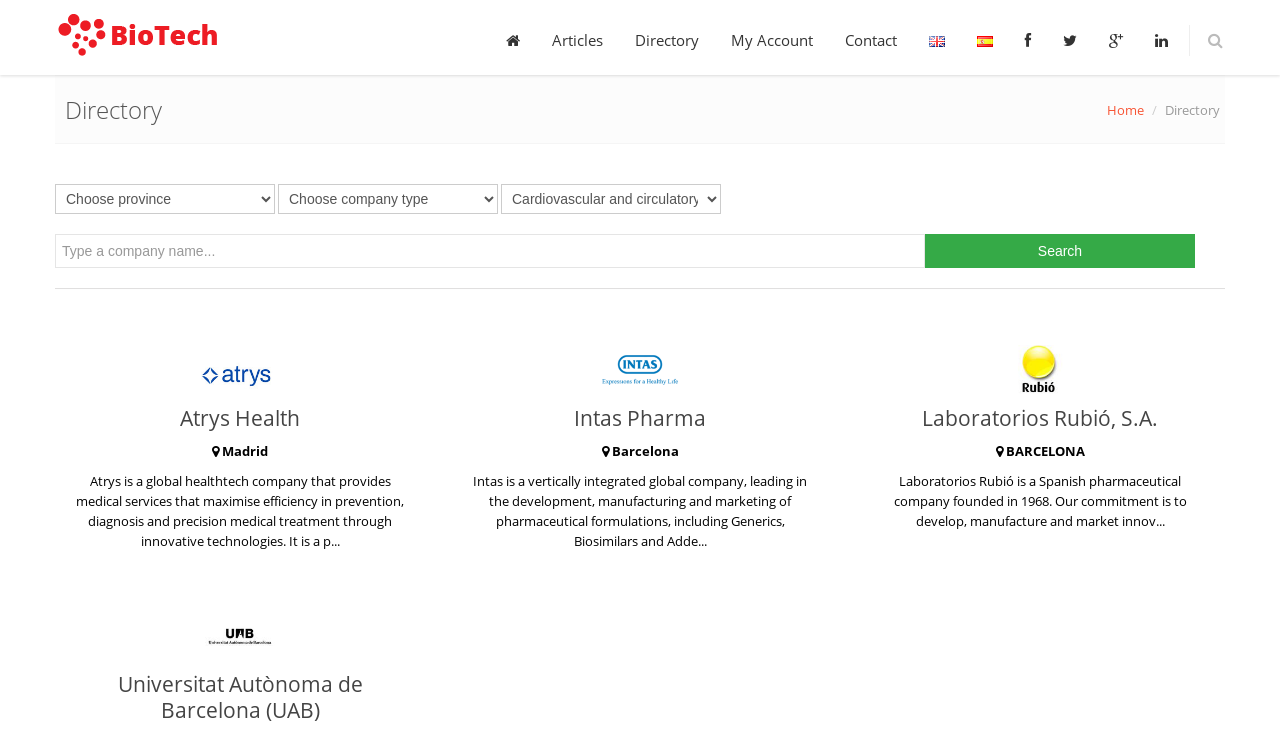What is the name of the university mentioned on the webpage?
Kindly offer a detailed explanation using the data available in the image.

I found the answer by looking at the link element with the description that appears to be a university name and found the name 'Universitat Autònoma de Barcelona (UAB)' associated with it.